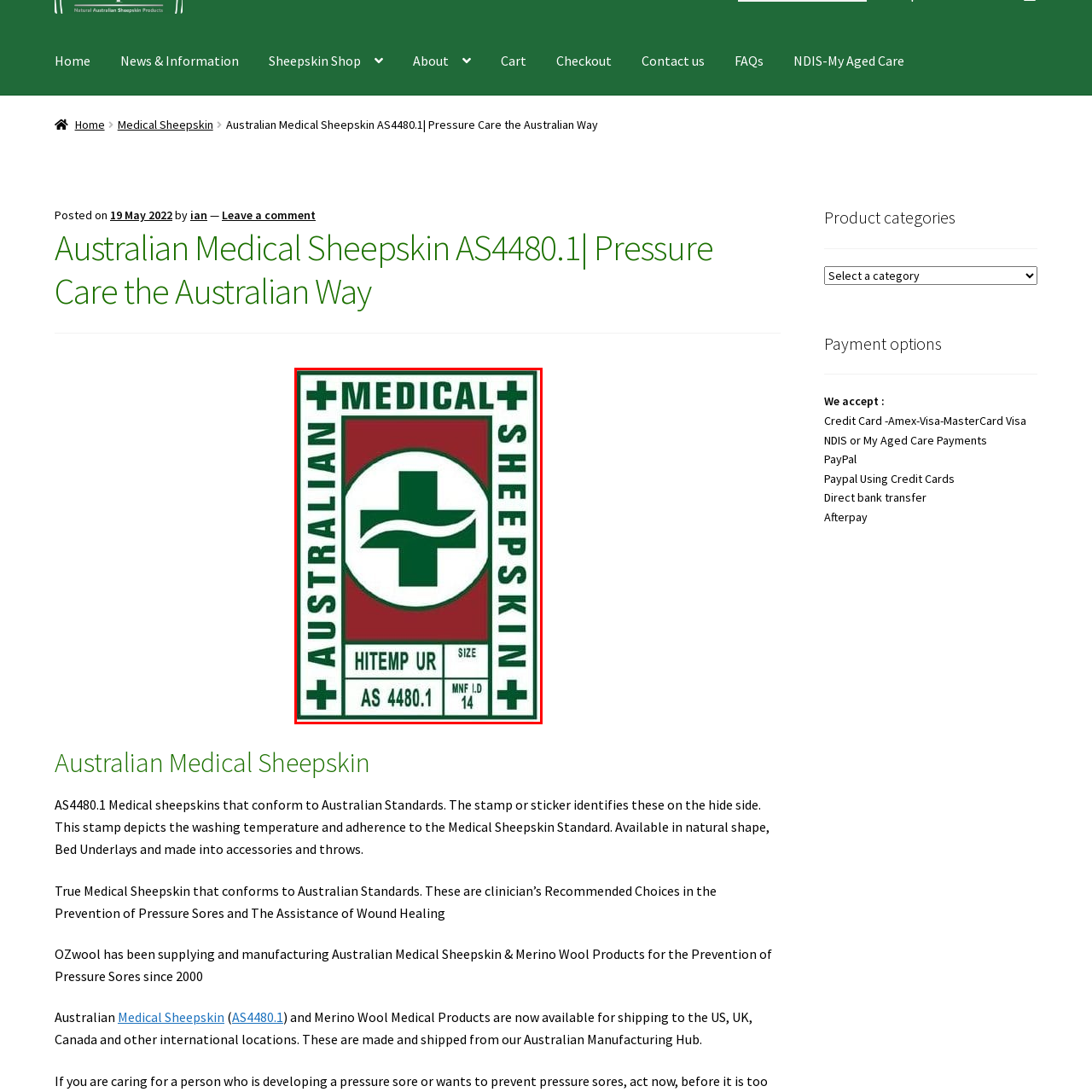Look closely at the zone within the orange frame and give a detailed answer to the following question, grounding your response on the visual details: 
What is the origin of the product?

The caption clearly marks the product's origin as Australian, as indicated by the words 'AUSTRALIAN MEDICAL SHEEPSKIN' on the label, which suggests that the product is made in or originates from Australia.